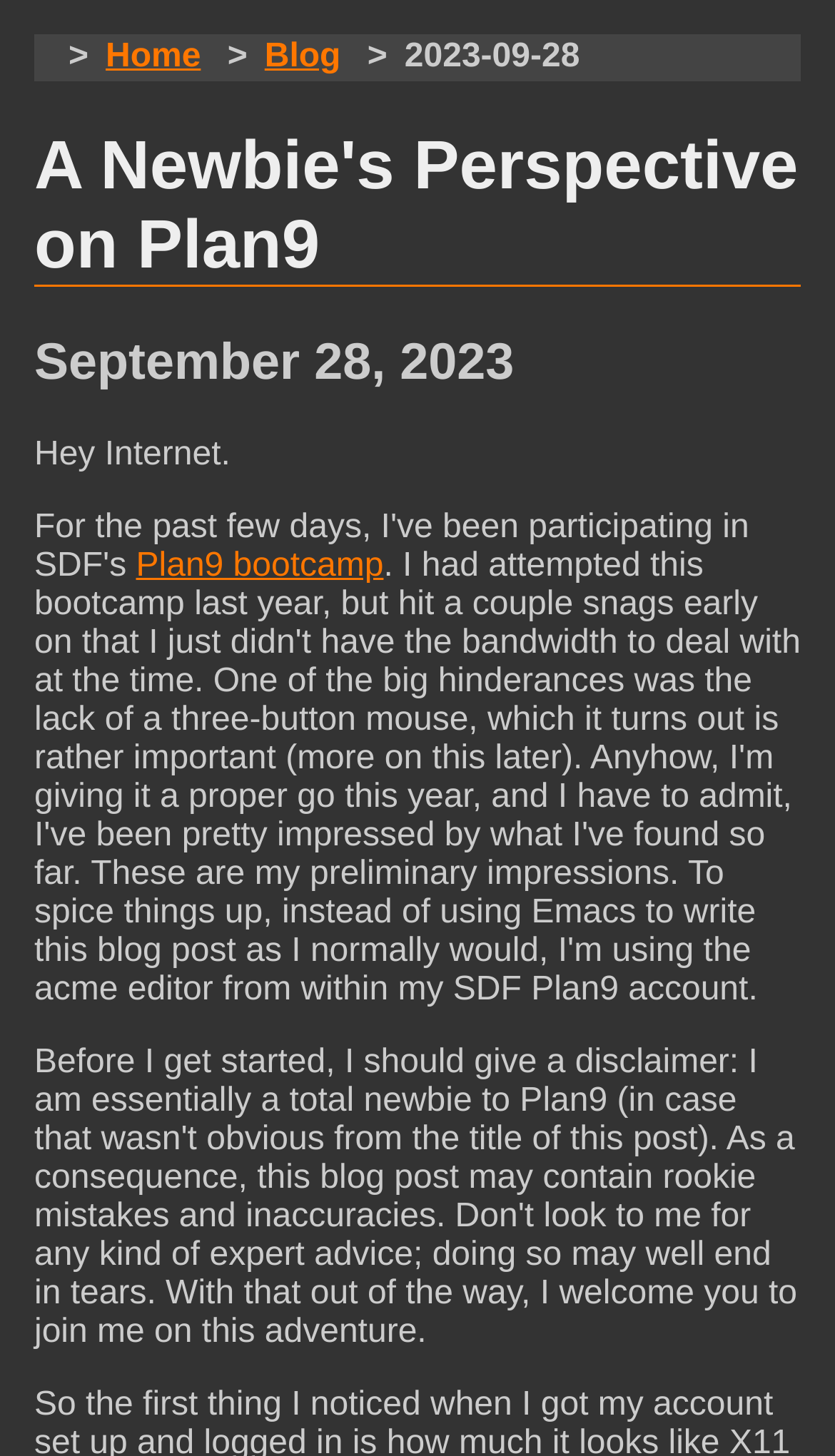Please answer the following question as detailed as possible based on the image: 
What is the width of the main heading element?

I found the width of the main heading element by looking at its bounding box coordinates, which are [0.041, 0.087, 0.959, 0.198], and calculating the difference between the right and left coordinates, which is 0.959 - 0.041 = 0.918.